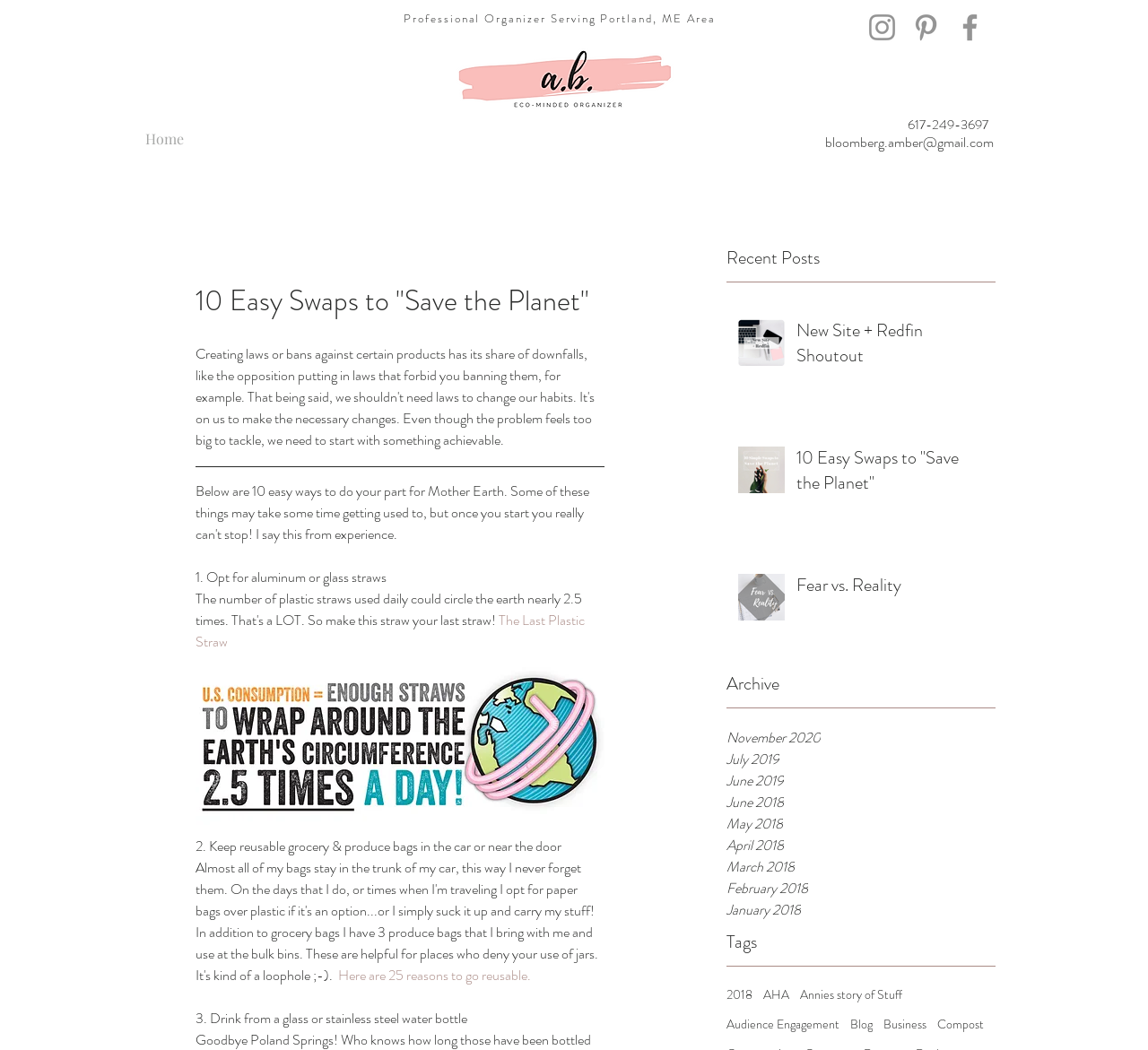Predict the bounding box of the UI element based on the description: "Annies story of Stuff". The coordinates should be four float numbers between 0 and 1, formatted as [left, top, right, bottom].

[0.697, 0.939, 0.786, 0.956]